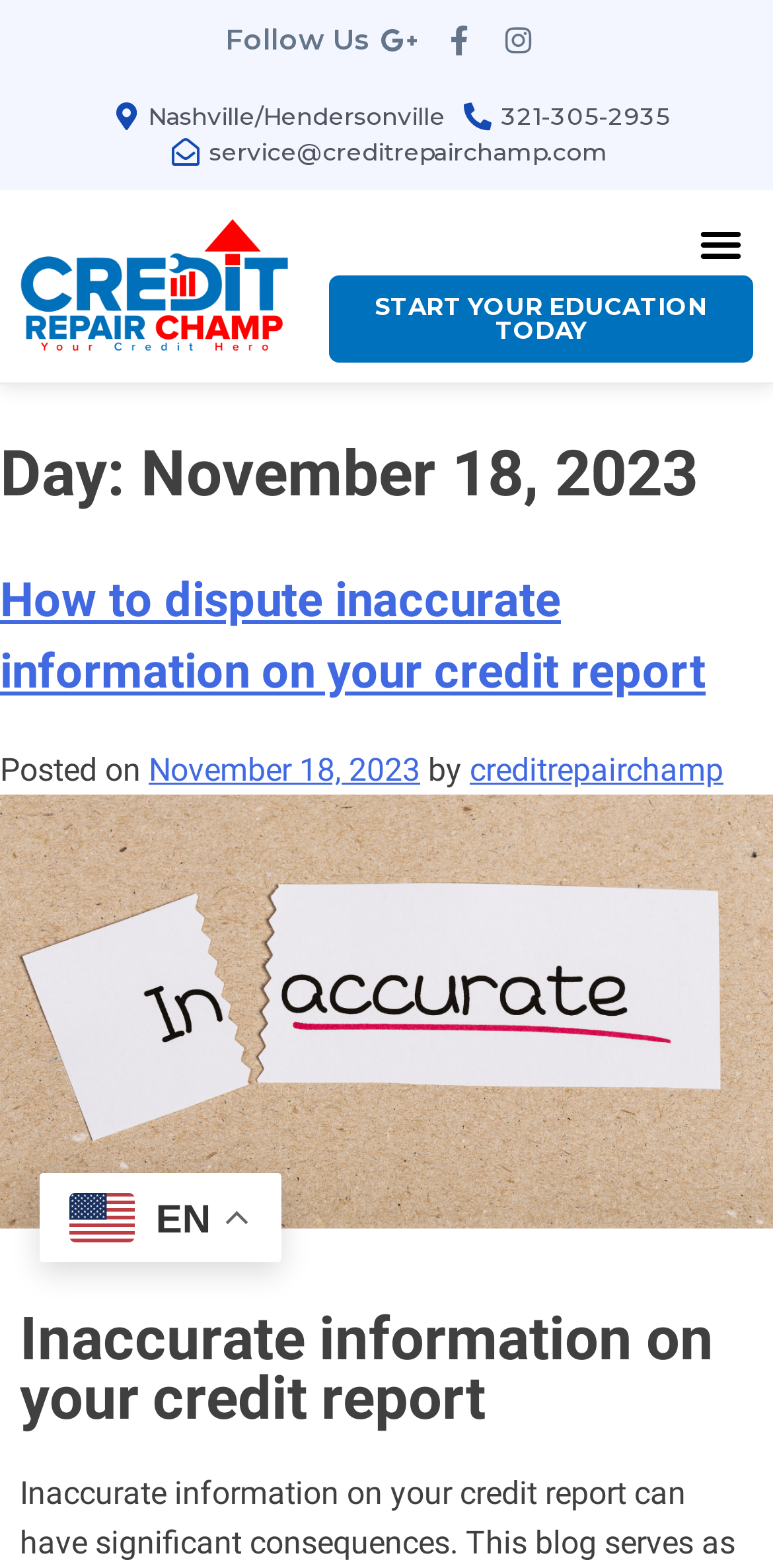Please give a succinct answer using a single word or phrase:
What is the topic of the article on the webpage?

Disputing inaccurate information on credit report